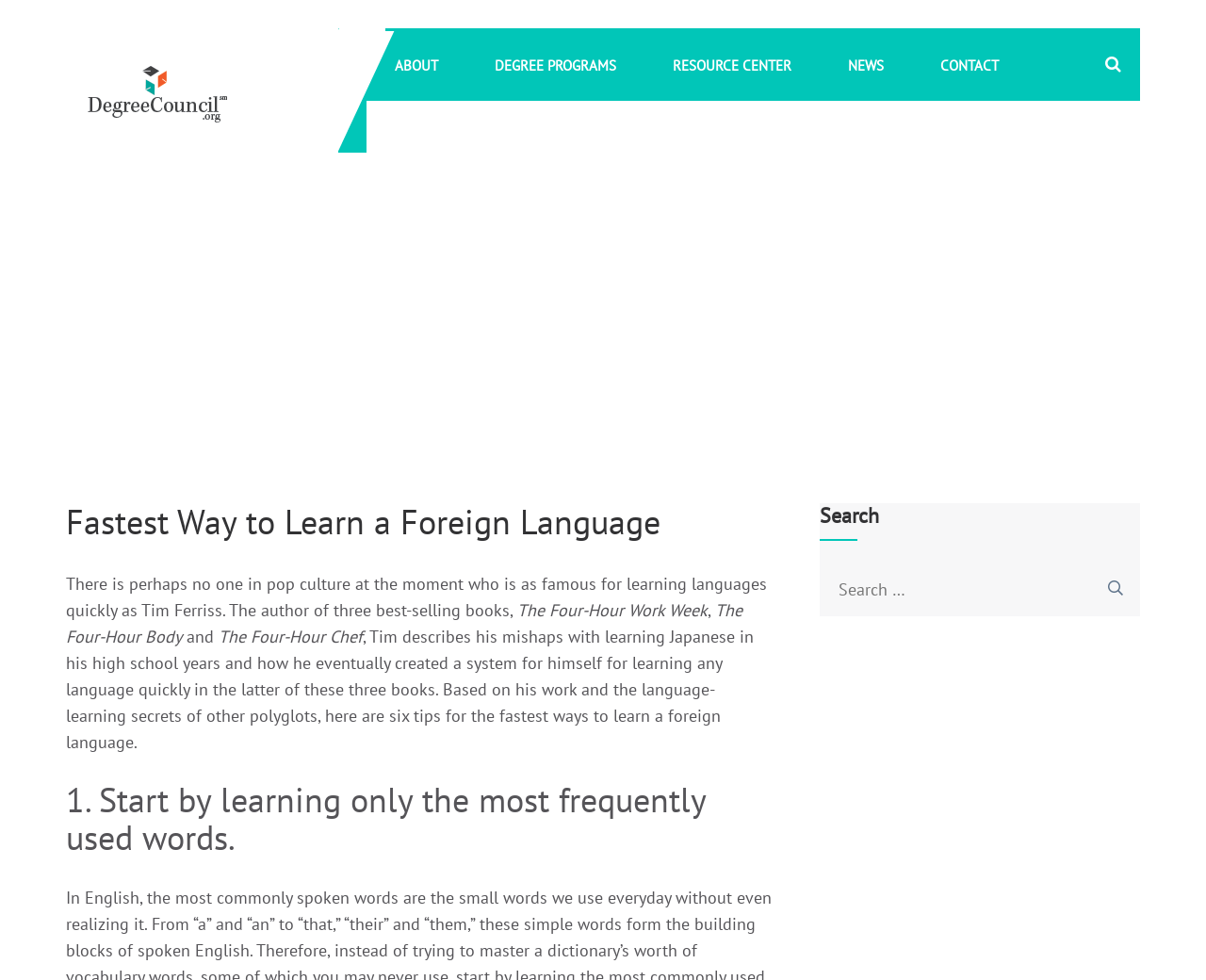Generate the text content of the main headline of the webpage.

Fastest Way to Learn a Foreign Language